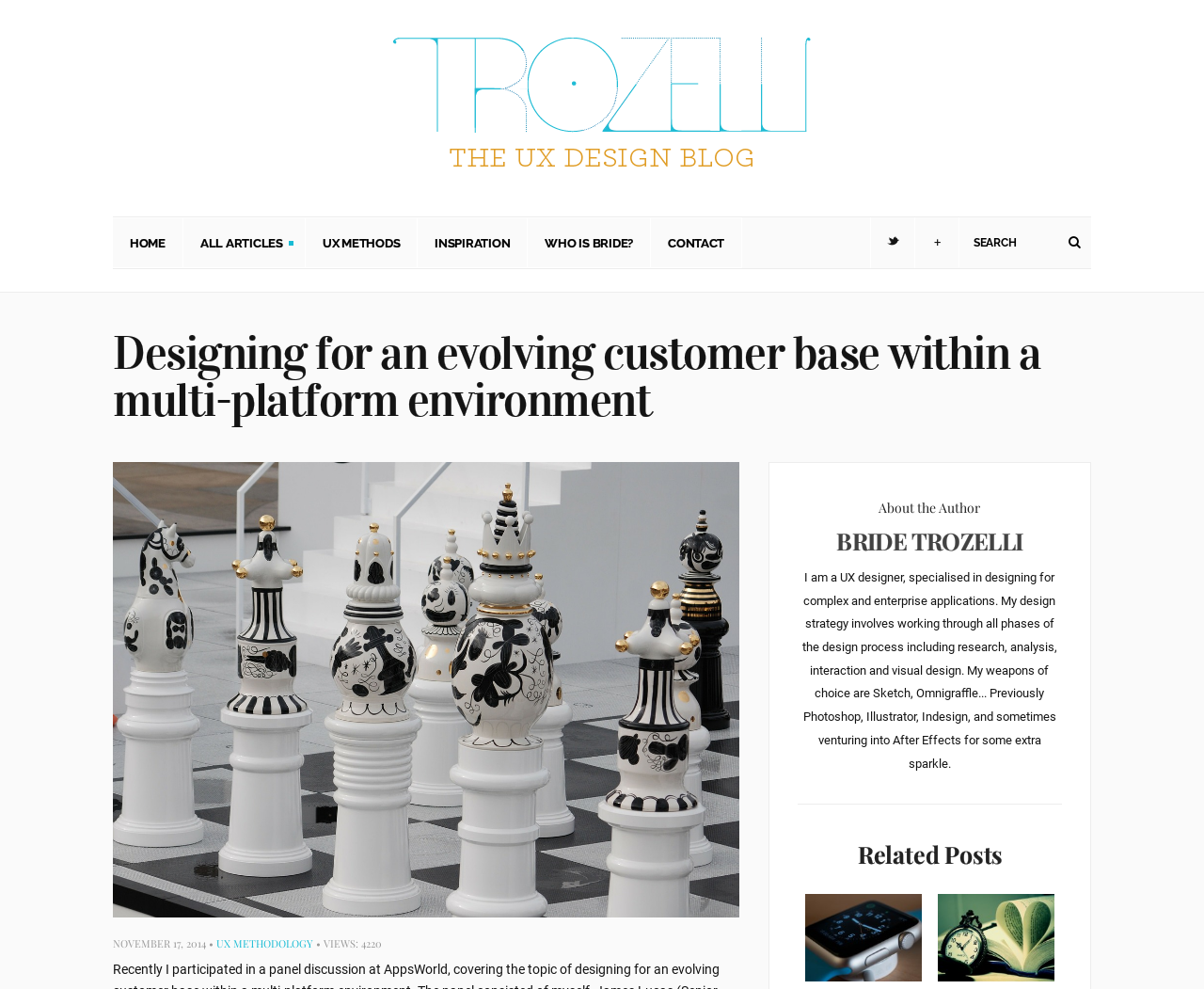Give a concise answer of one word or phrase to the question: 
What is the category of this article?

UX METHODOLOGY